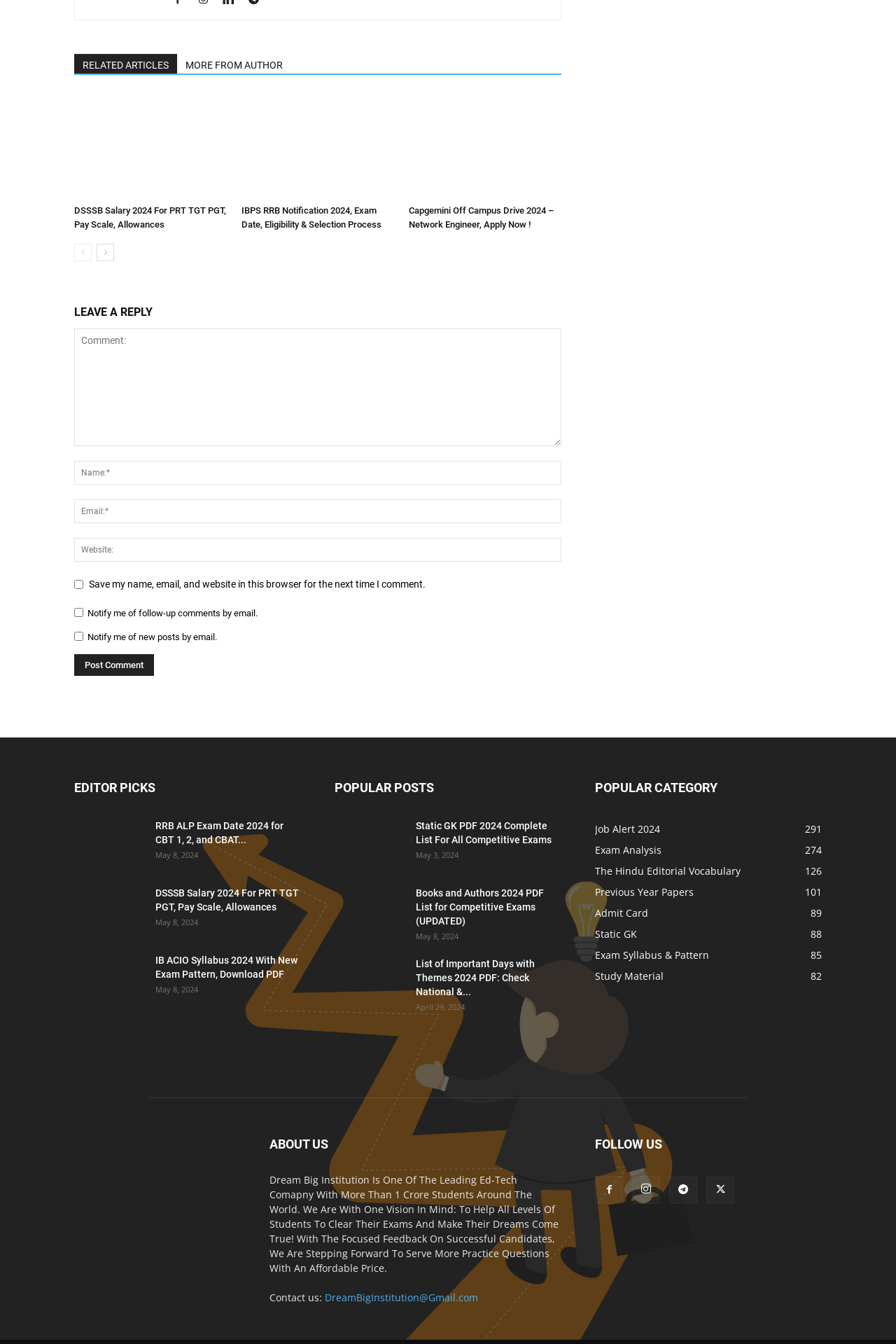Identify the coordinates of the bounding box for the element described below: "Job Alert 2024291". Return the coordinates as four float numbers between 0 and 1: [left, top, right, bottom].

[0.664, 0.612, 0.737, 0.621]